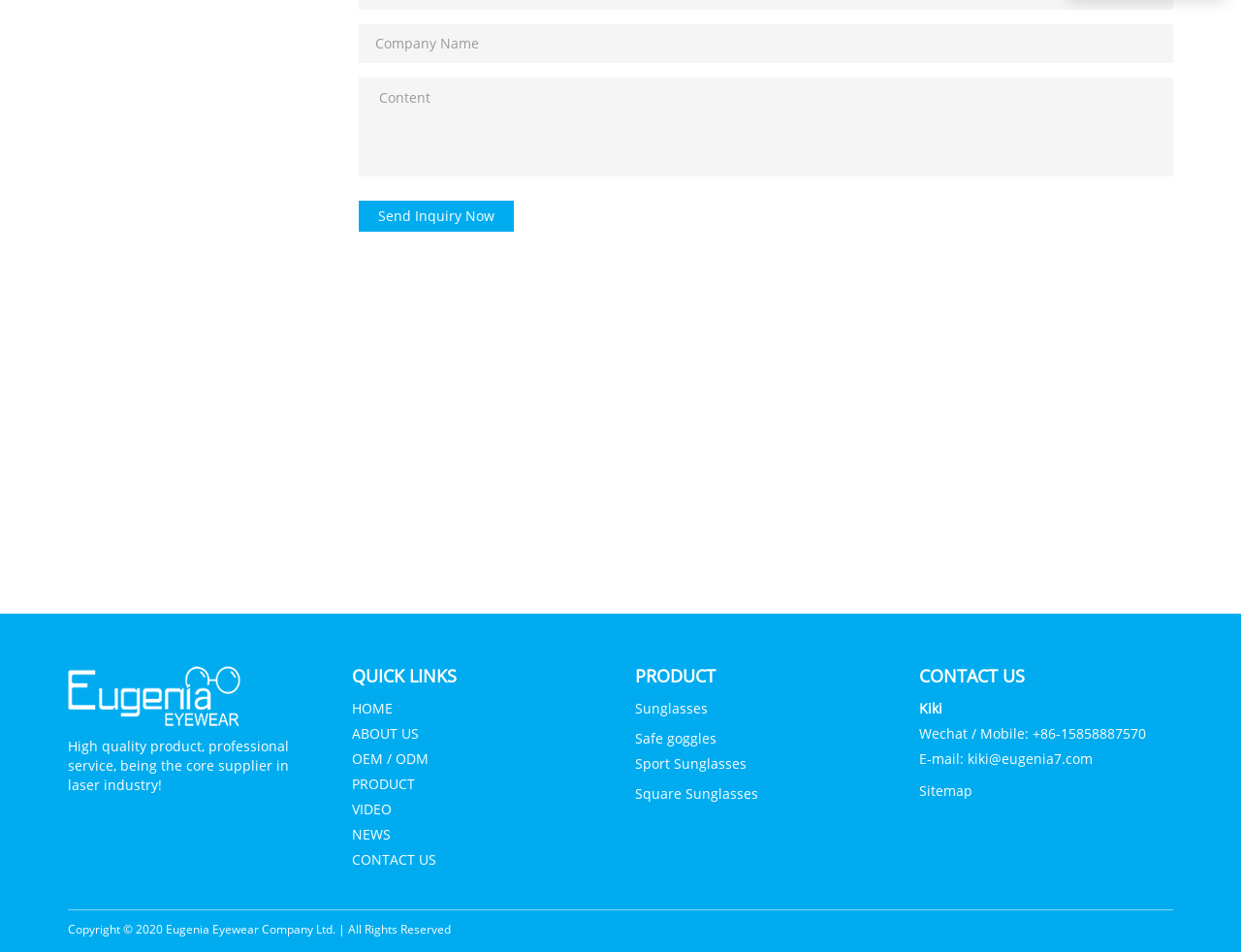Locate the bounding box of the UI element with the following description: "name="companyname" placeholder="Company Name"".

[0.289, 0.025, 0.945, 0.066]